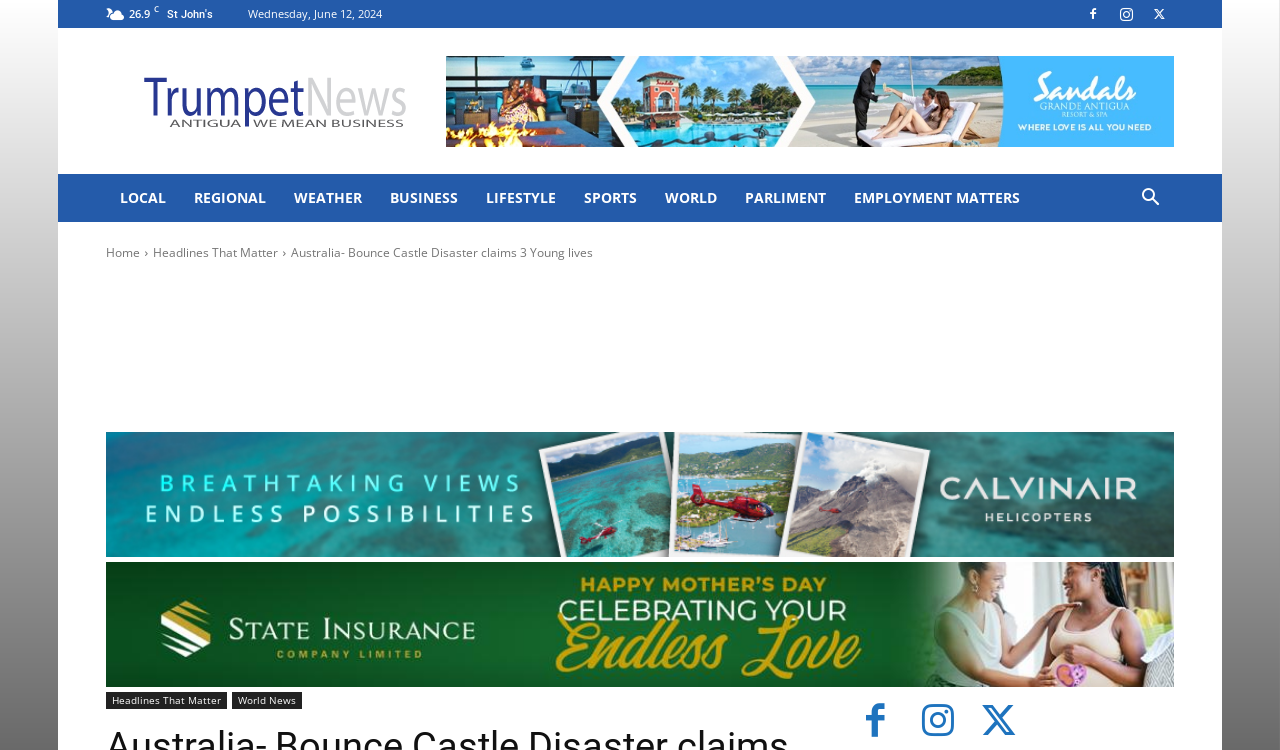What is the category of the news article?
Provide a detailed and well-explained answer to the question.

I inferred the category of the news article by looking at the link element with the text 'LOCAL' which has a bounding box coordinate of [0.083, 0.232, 0.141, 0.296]. This link is part of the top navigation bar, suggesting that the current news article belongs to the 'LOCAL' category.